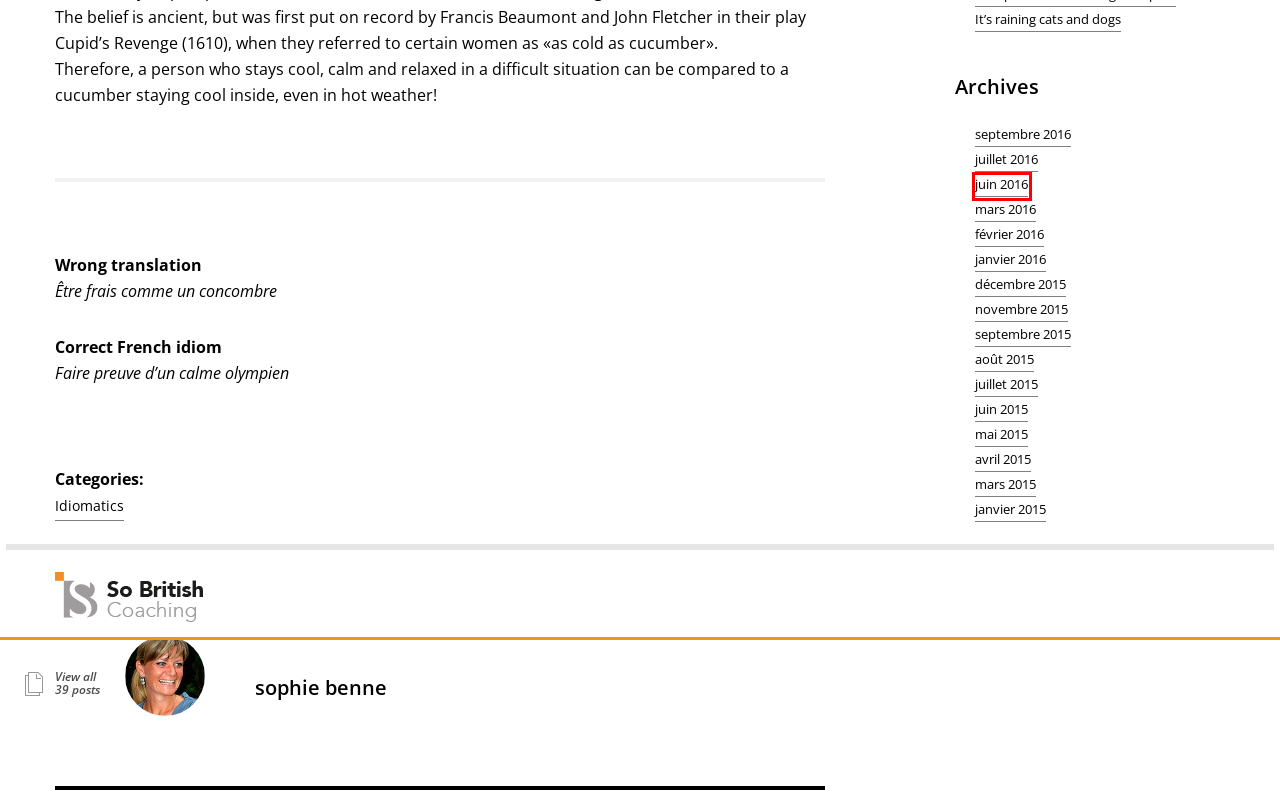Take a look at the provided webpage screenshot featuring a red bounding box around an element. Select the most appropriate webpage description for the page that loads after clicking on the element inside the red bounding box. Here are the candidates:
A. So British Coaching by Sophie Benne | 2015 | mars
B. So British Coaching by Sophie Benne | 2015 | septembre
C. So British Coaching by Sophie Benne | 2016 | juin
D. So British Coaching by Sophie Benne | 2016 | septembre
E. So British Coaching by Sophie Benne | 2015 | décembre
F. So British Coaching by Sophie Benne | 2015 | juillet
G. So British Coaching by Sophie Benne | 2016 | mars
H. So British Coaching by Sophie Benne | 2015 | août

C